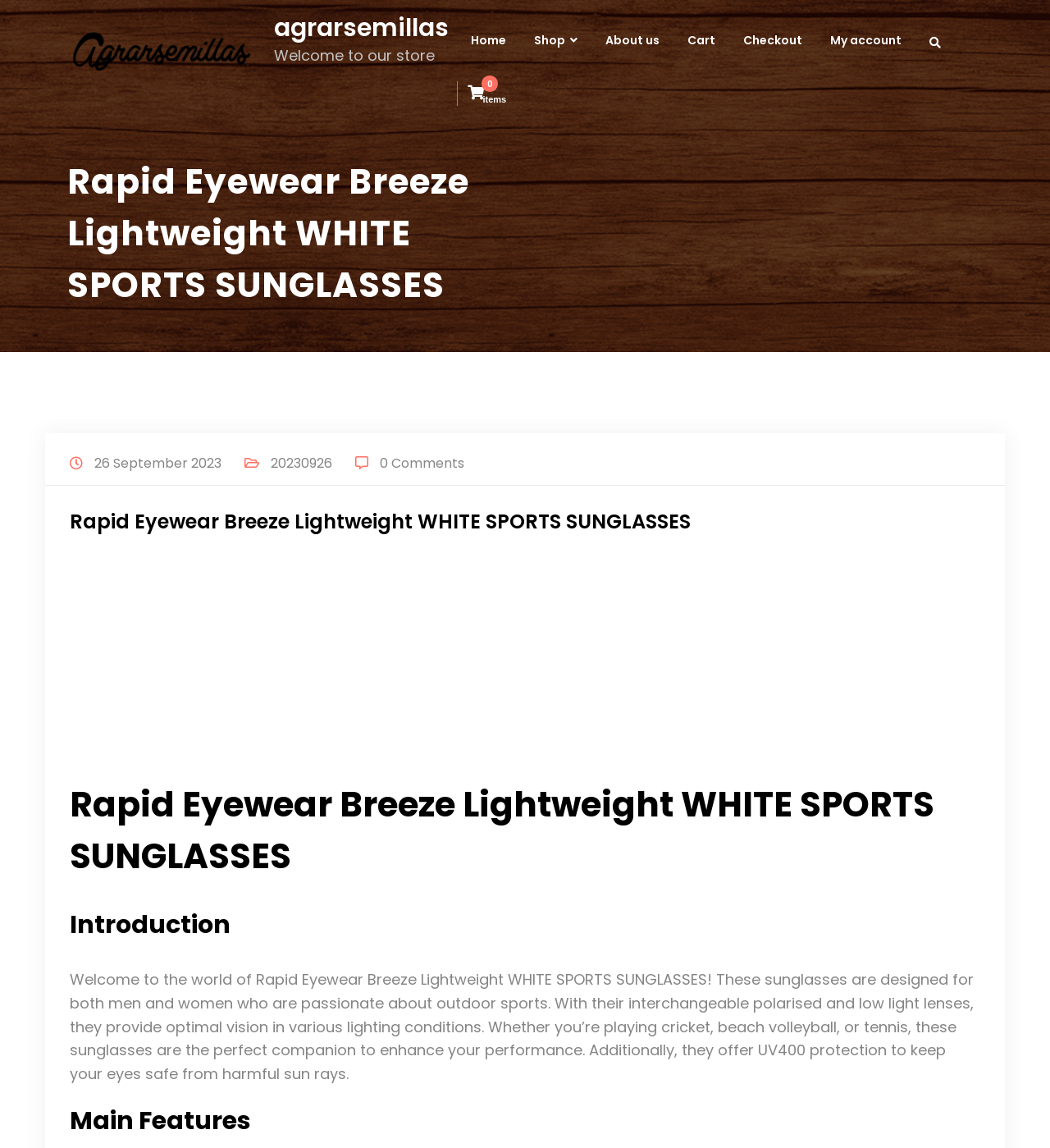What level of UV protection do these sunglasses offer?
Based on the image, provide your answer in one word or phrase.

UV400